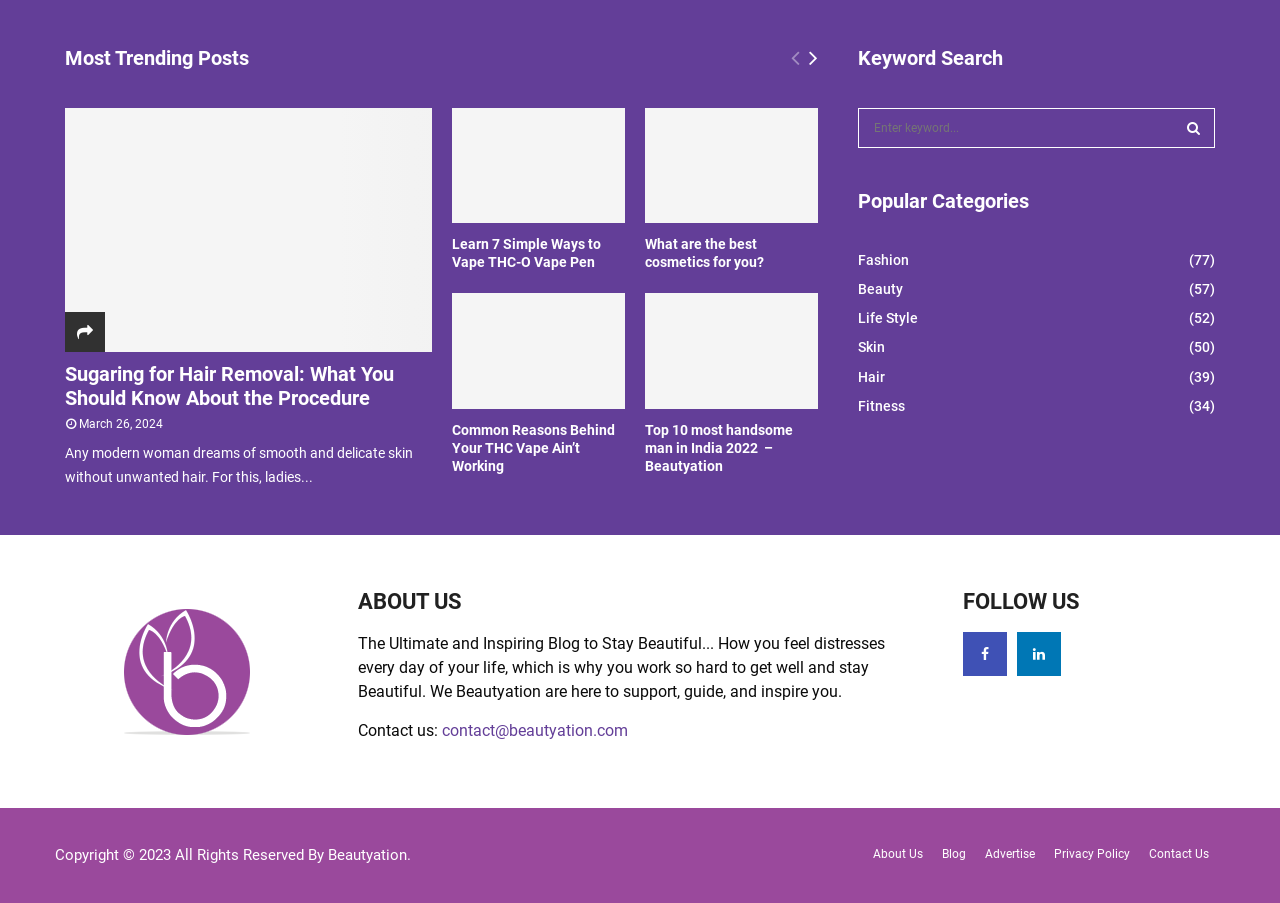Please locate the bounding box coordinates of the element that needs to be clicked to achieve the following instruction: "View the popular category of Fashion". The coordinates should be four float numbers between 0 and 1, i.e., [left, top, right, bottom].

[0.671, 0.279, 0.71, 0.297]